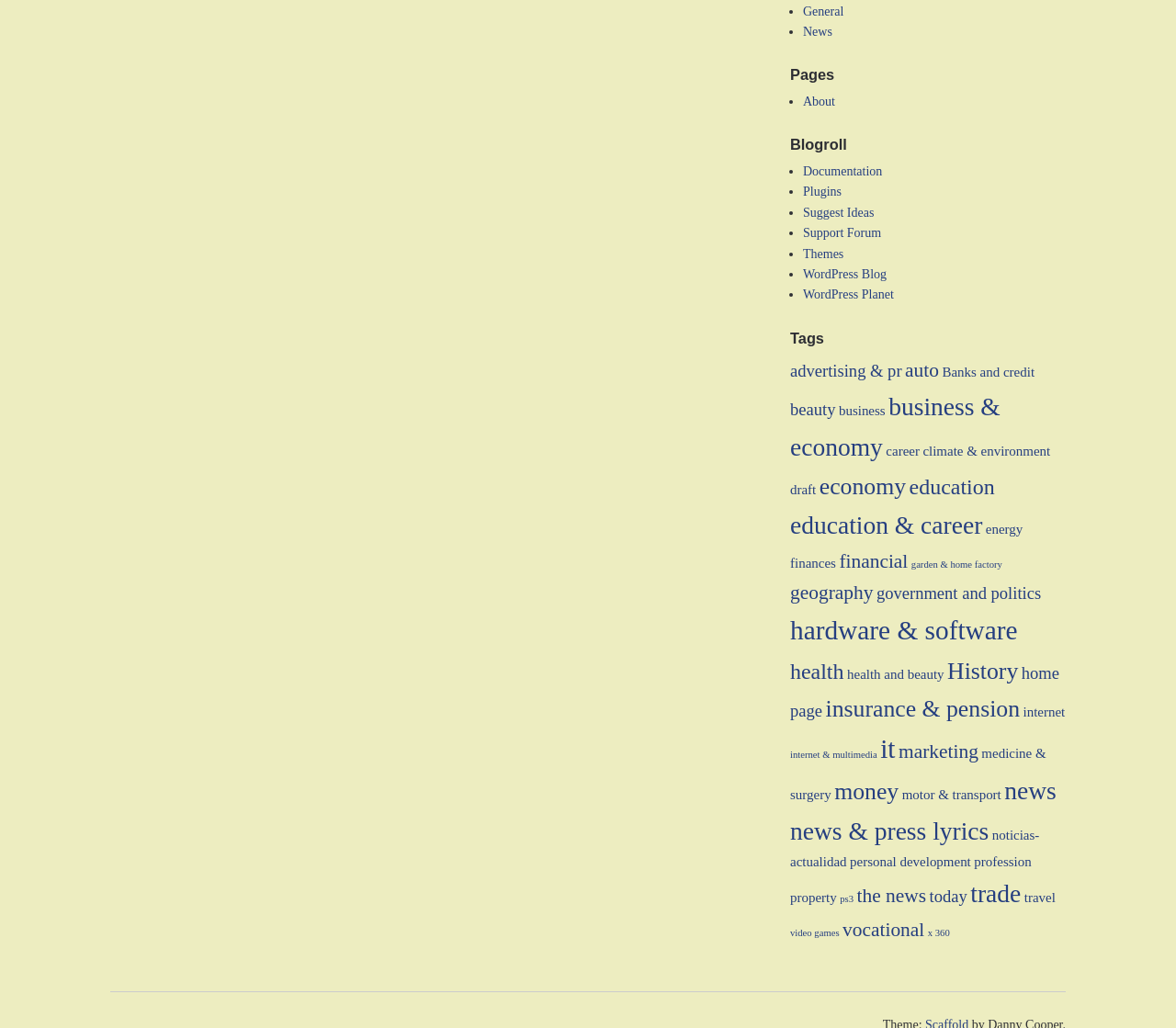Review the image closely and give a comprehensive answer to the question: How many tags are listed on this webpage?

By counting the number of links listed under the heading 'Tags', I can see that there are more than 50 tags listed, each with a number of items in parentheses. These tags seem to be categorized and grouped together.